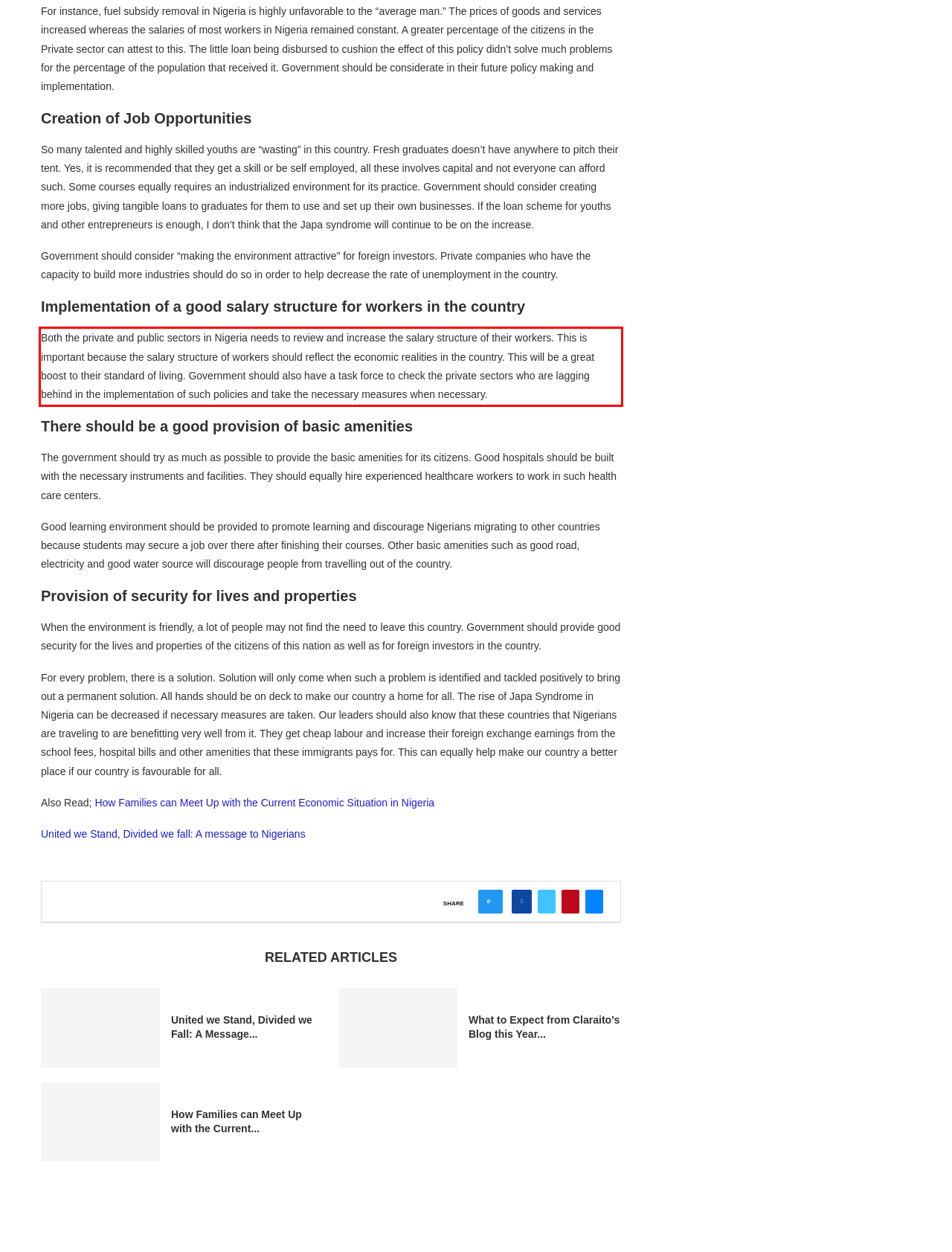Examine the webpage screenshot and use OCR to obtain the text inside the red bounding box.

Both the private and public sectors in Nigeria needs to review and increase the salary structure of their workers. This is important because the salary structure of workers should reflect the economic realities in the country. This will be a great boost to their standard of living. Government should also have a task force to check the private sectors who are lagging behind in the implementation of such policies and take the necessary measures when necessary.